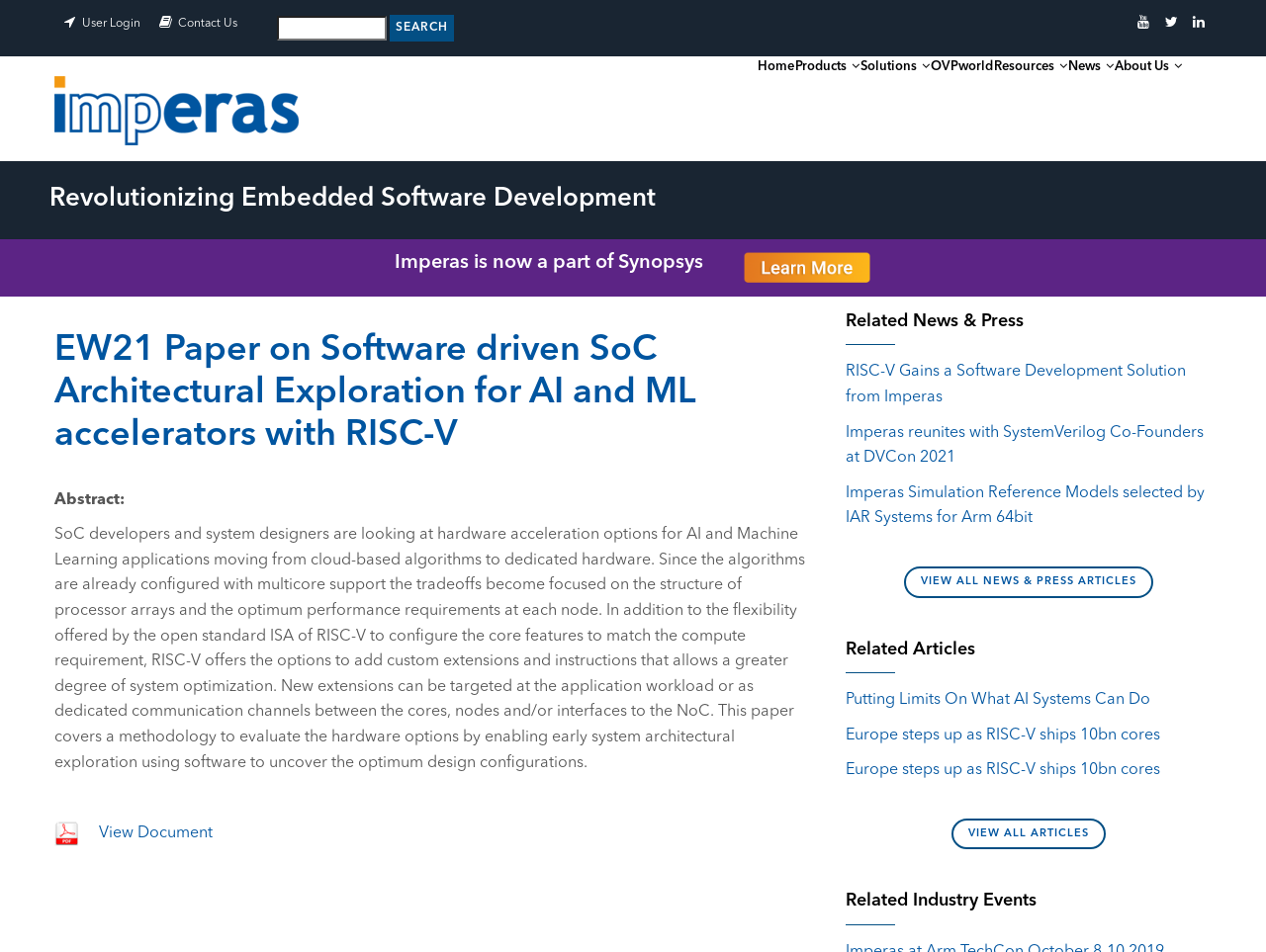Please identify the bounding box coordinates of the element that needs to be clicked to perform the following instruction: "Go to the Home page".

[0.043, 0.059, 0.236, 0.169]